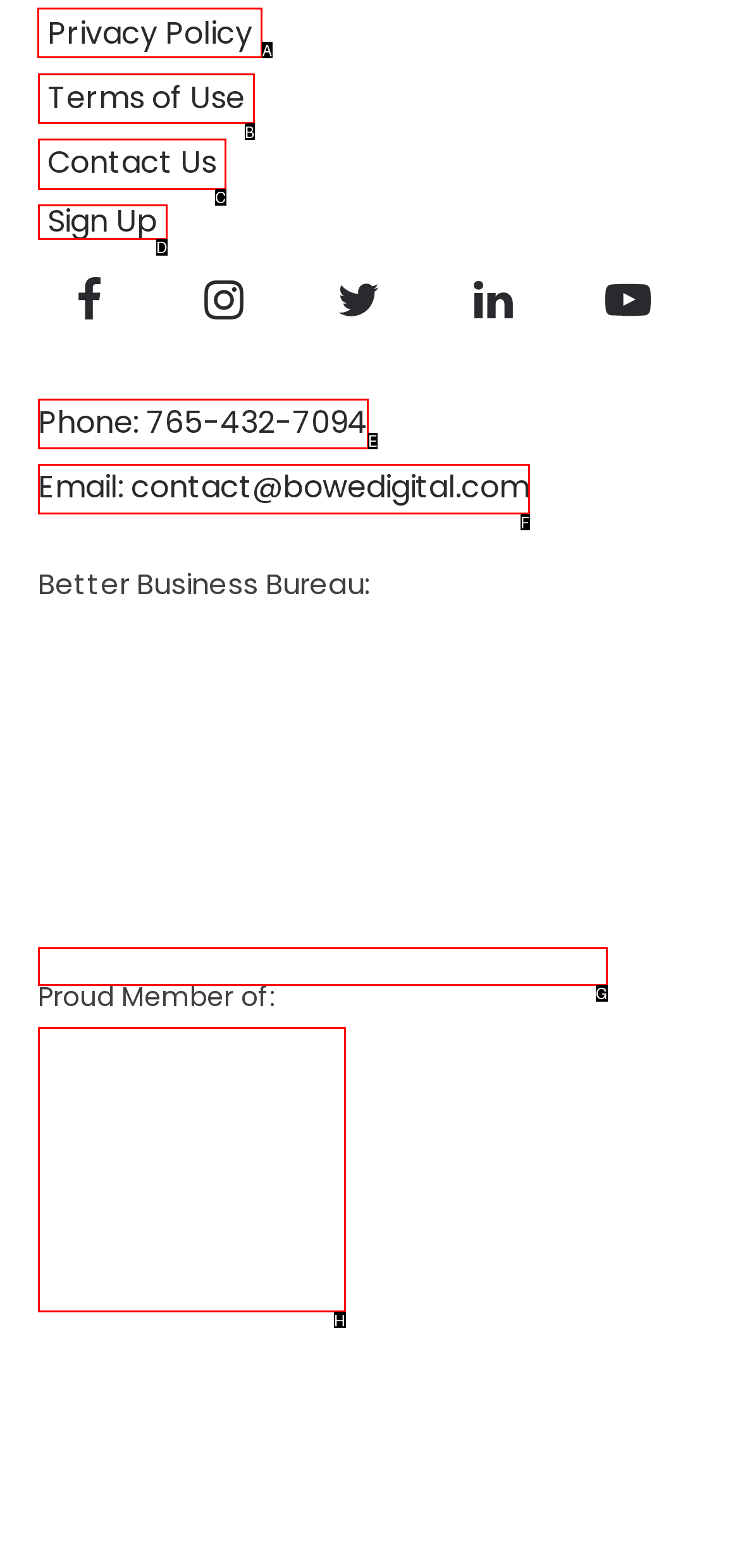Given the task: View the Privacy Policy, tell me which HTML element to click on.
Answer with the letter of the correct option from the given choices.

A